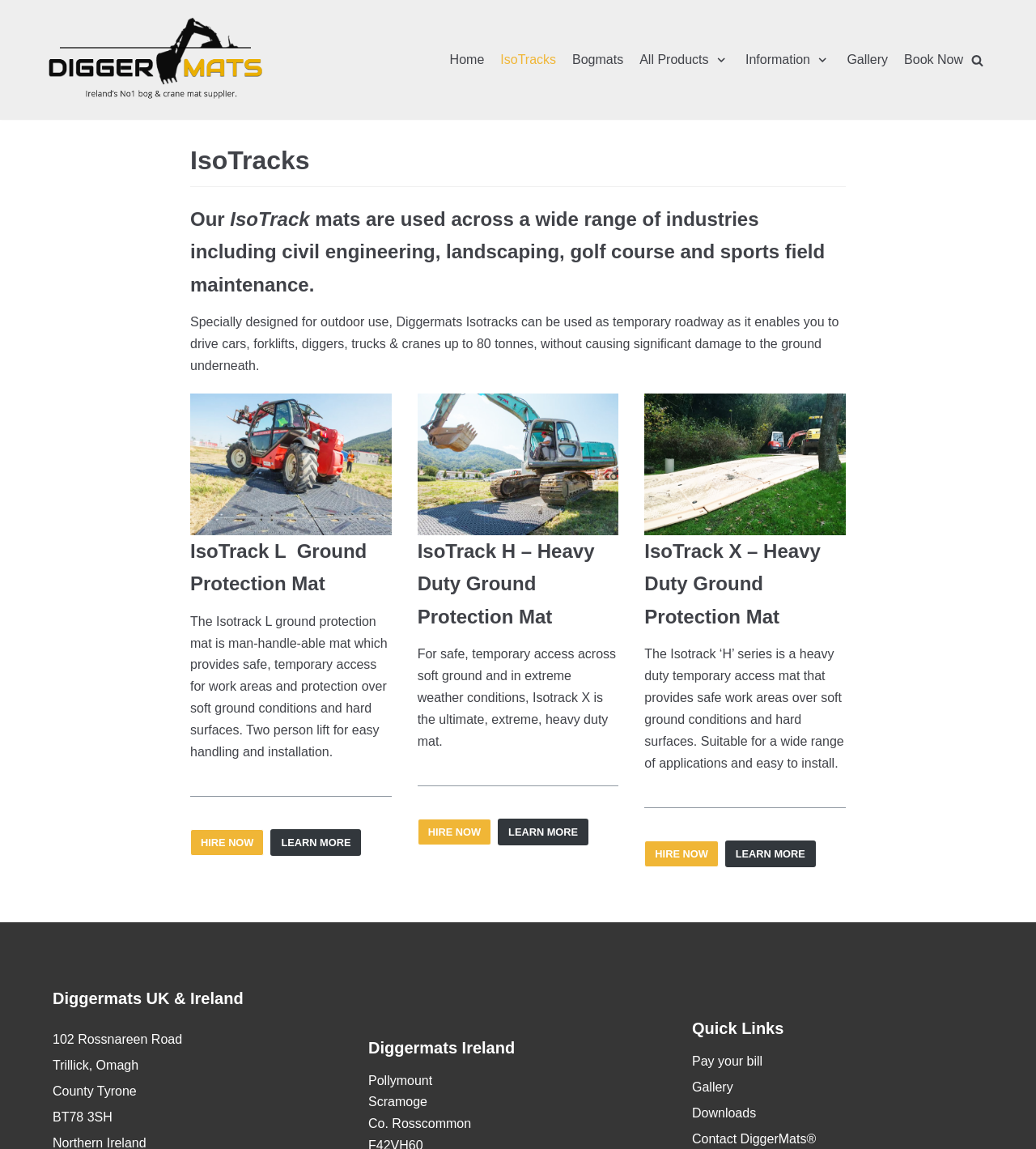Create a detailed narrative of the webpage’s visual and textual elements.

The webpage is for IsoTracks, a company that provides ground protection mats for various industries. At the top, there is a navigation menu with links to different sections of the website, including "Home", "IsoTracks", "Bogmats", "All Products", "Information", "Gallery", and "Book Now". Below the navigation menu, there is a heading that reads "IsoTracks" and a subheading that describes the company's products and their uses.

The main content of the webpage is divided into three sections, each featuring a different type of ground protection mat. The first section is about the IsoTrack L Ground Protection Mat, which is a man-handle-able mat that provides safe, temporary access for work areas and protection over soft ground conditions and hard surfaces. There is an image of the mat, accompanied by a description and links to "HIRE NOW" and "LEARN MORE".

The second section is about the IsoTrack H – Heavy Duty Ground Protection Mat, which is designed for safe, temporary access across soft ground and in extreme weather conditions. Again, there is an image of the mat, accompanied by a description and links to "HIRE NOW" and "LEARN MORE".

The third section is about the IsoTrack X – Heavy Duty Ground Protection Mat, which is a heavy-duty temporary access mat that provides safe work areas over soft ground conditions and hard surfaces. There is an image of the mat, accompanied by a description and links to "HIRE NOW" and "LEARN MORE".

At the bottom of the webpage, there is a section with contact information for Diggermats UK & Ireland and Diggermats Ireland, including addresses and postal codes. There is also a "Quick Links" section with links to "Pay your bill", "Gallery", "Downloads", and "Contact DiggerMats®".